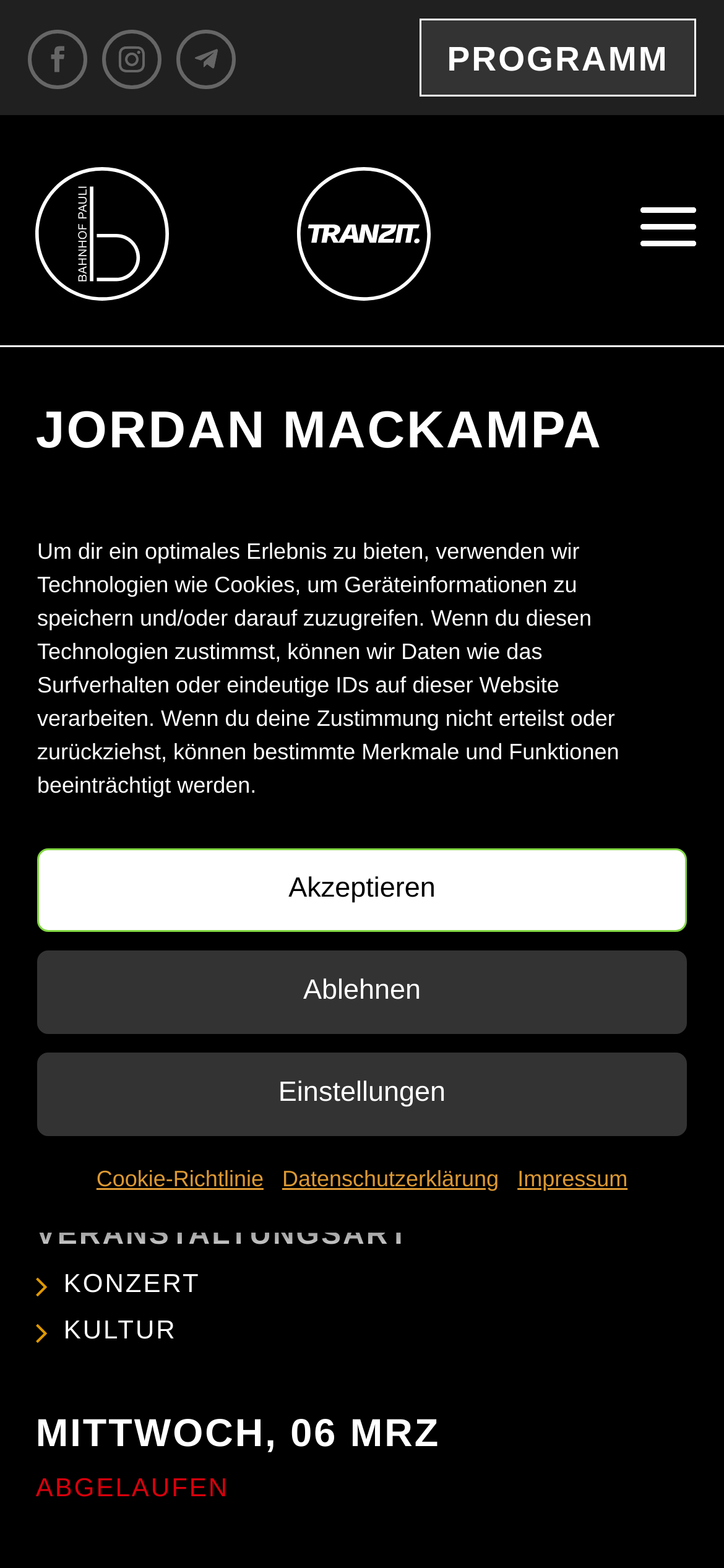Identify the coordinates of the bounding box for the element that must be clicked to accomplish the instruction: "Check the event type".

[0.049, 0.808, 0.277, 0.827]